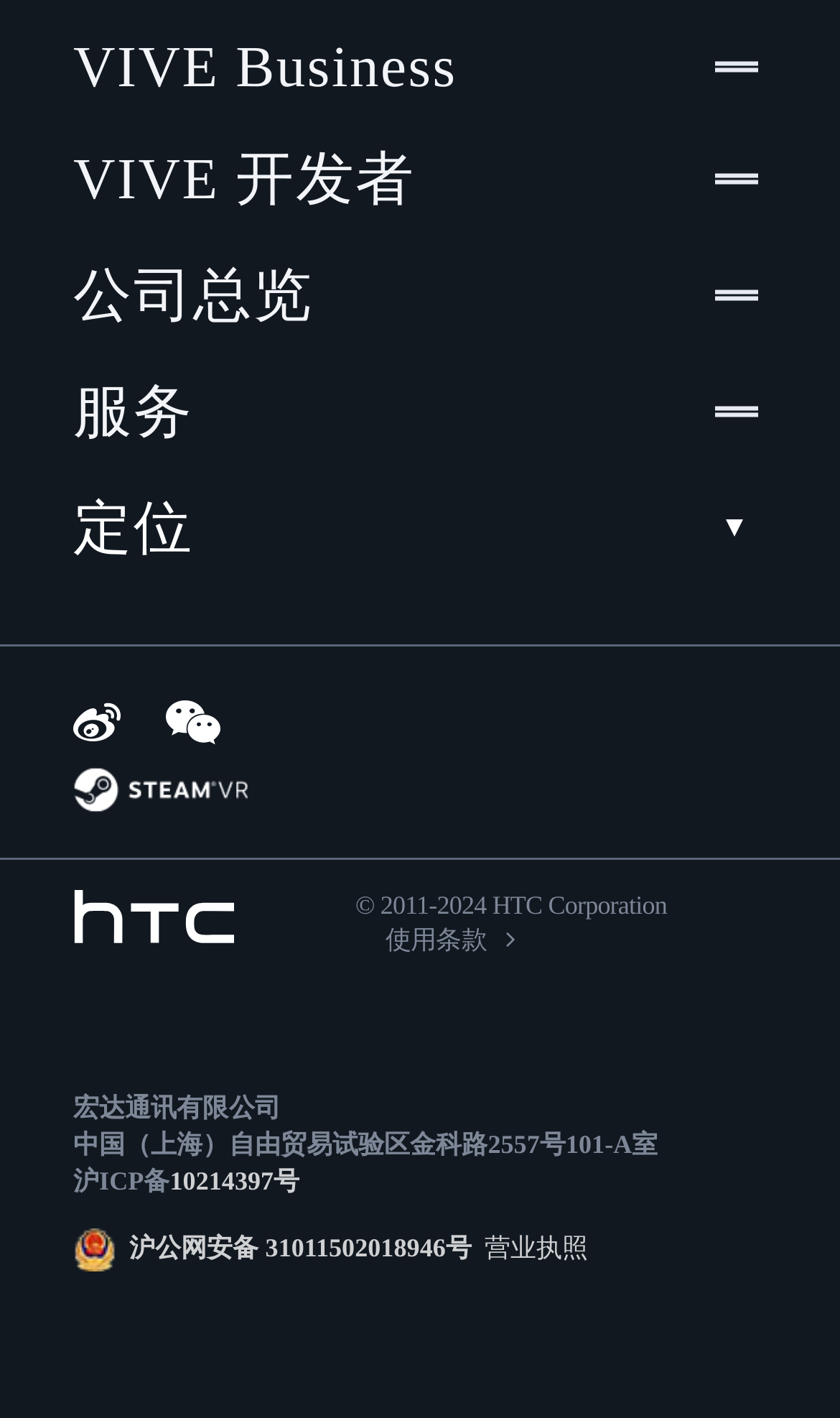Determine the bounding box coordinates for the HTML element mentioned in the following description: "营业执照". The coordinates should be a list of four floats ranging from 0 to 1, represented as [left, top, right, bottom].

[0.561, 0.868, 0.7, 0.894]